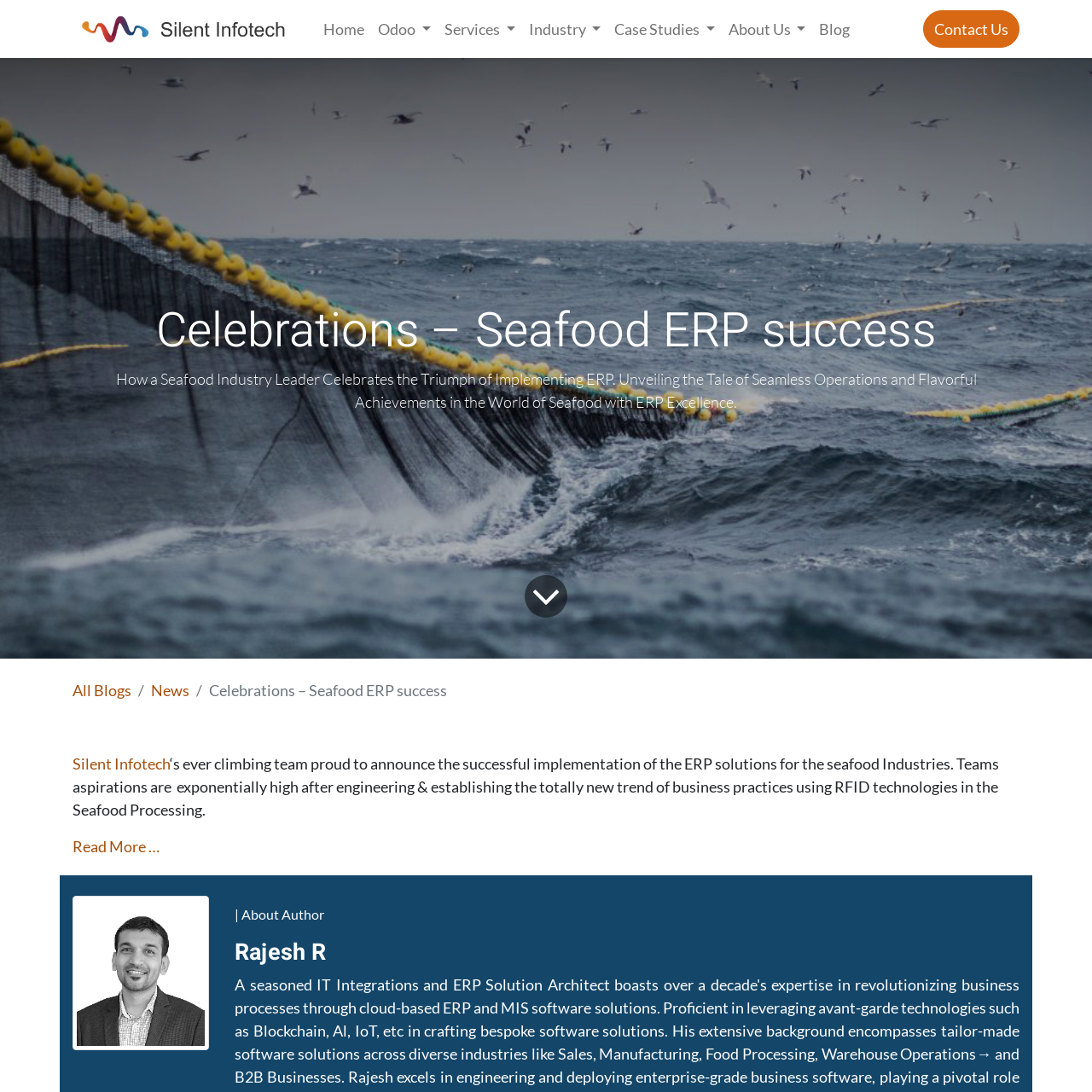Locate the bounding box coordinates of the element that should be clicked to execute the following instruction: "Learn more about Silent Infotech".

[0.066, 0.691, 0.155, 0.708]